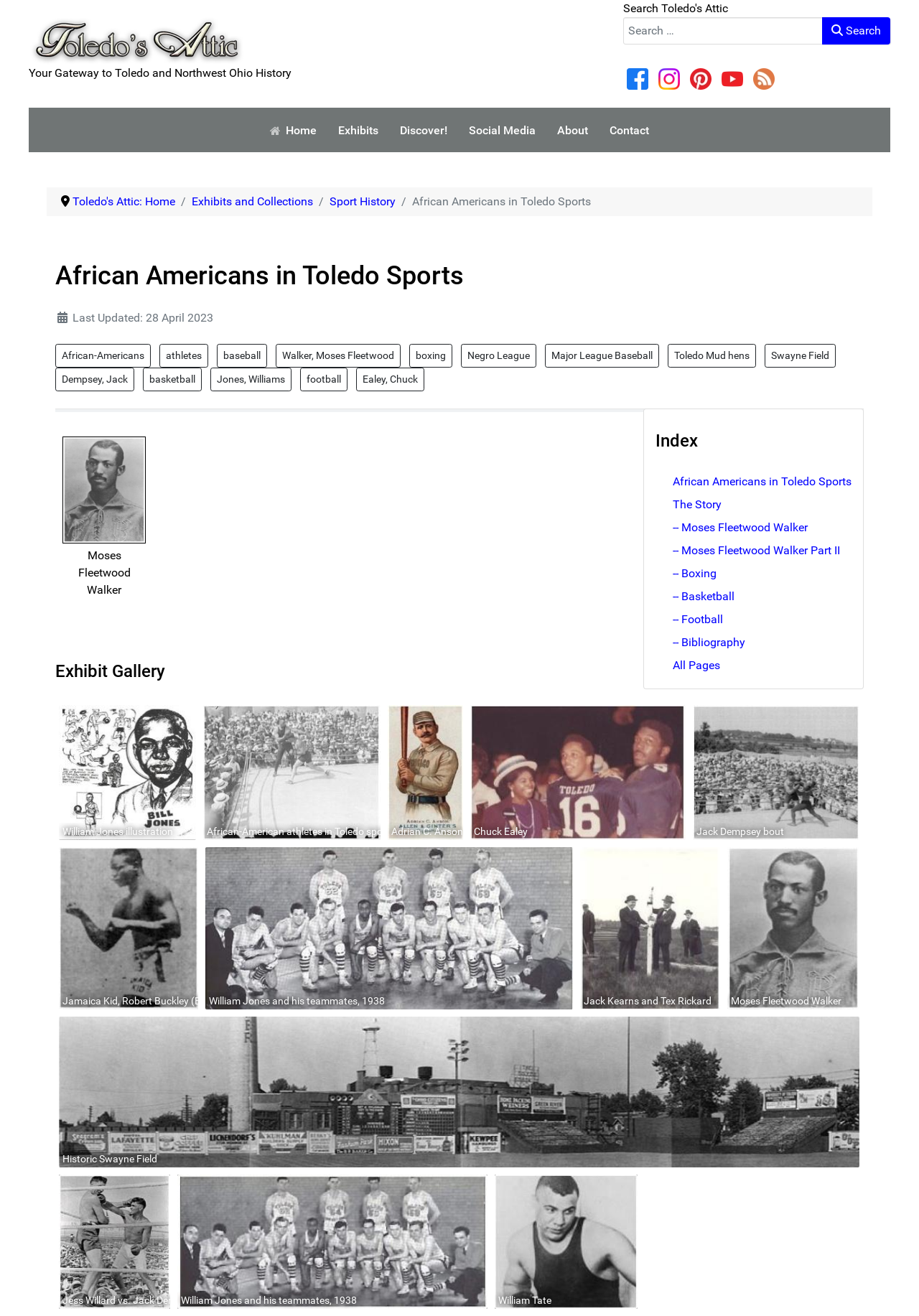Determine the bounding box coordinates of the clickable element necessary to fulfill the instruction: "Read more world news". Provide the coordinates as four float numbers within the 0 to 1 range, i.e., [left, top, right, bottom].

None